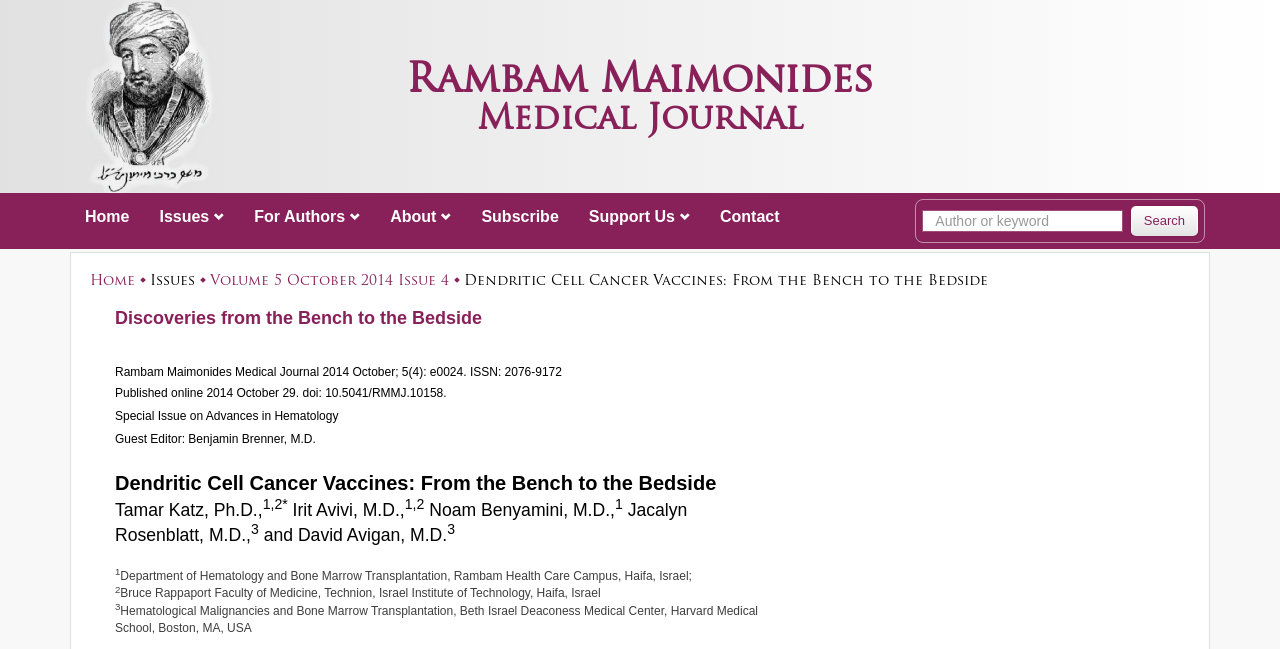What is the affiliation of the authors?
Kindly offer a comprehensive and detailed response to the question.

The question asks for the affiliation of the authors. By looking at the webpage, we can see that the authors are affiliated with 'Department of Hematology and Bone Marrow Transplantation, Rambam Health Care Campus, Haifa, Israel'.